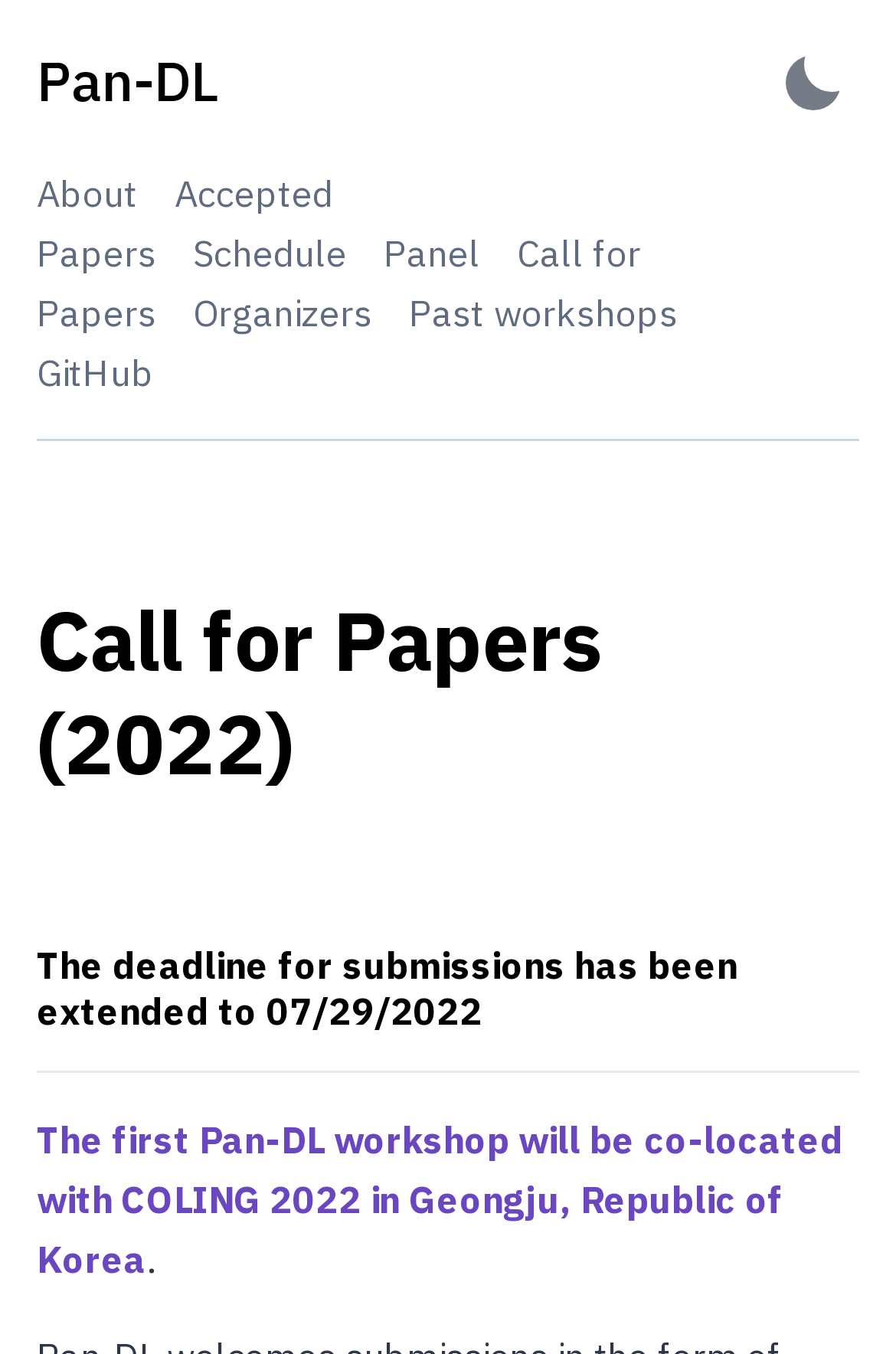Locate the bounding box coordinates of the area where you should click to accomplish the instruction: "visit GitHub page".

[0.041, 0.258, 0.172, 0.292]